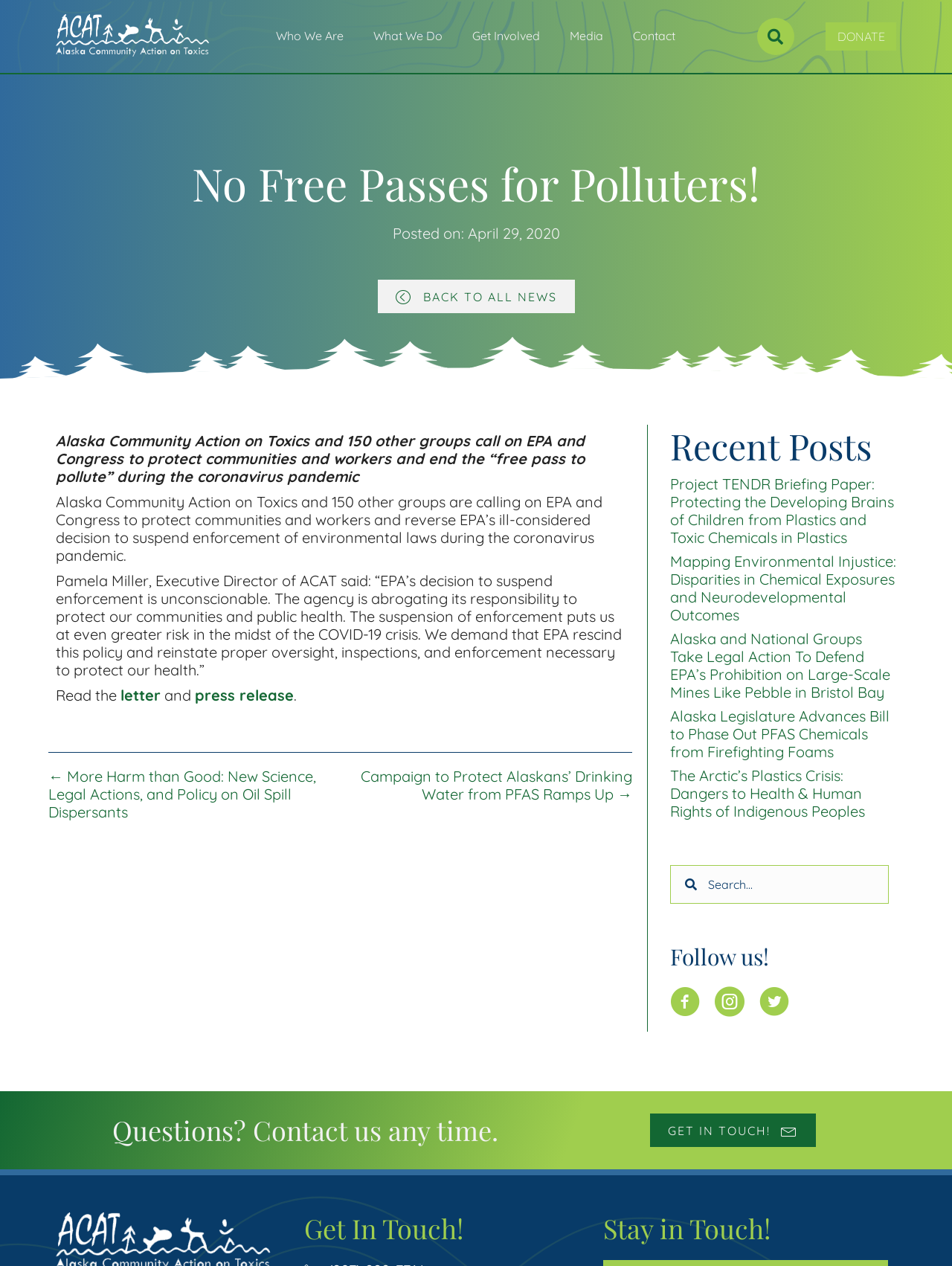Please identify the bounding box coordinates of the region to click in order to complete the task: "Click on the 'Search' button". The coordinates must be four float numbers between 0 and 1, specified as [left, top, right, bottom].

None